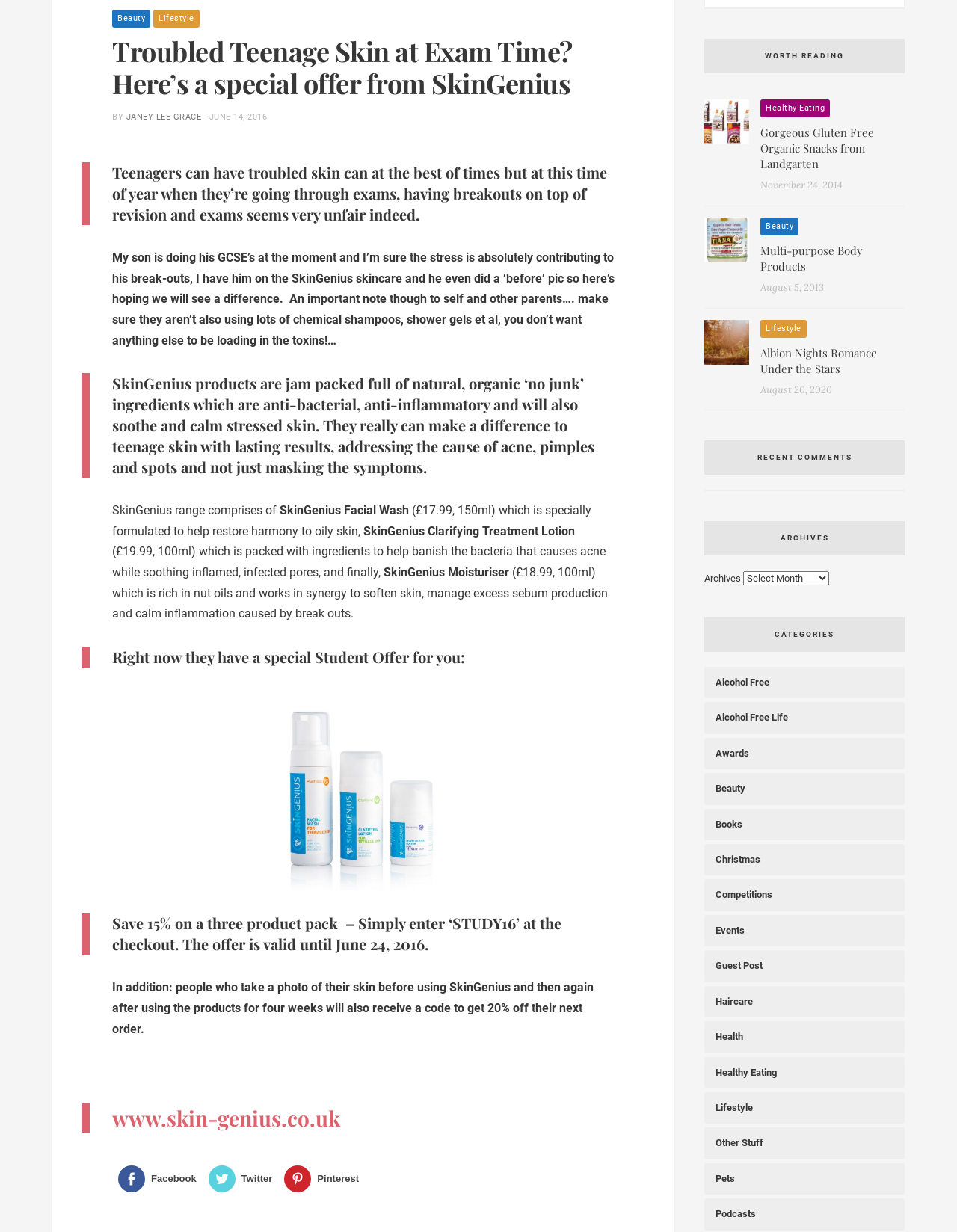Please respond in a single word or phrase: 
What is the purpose of SkinGenius Clarifying Treatment Lotion?

Banish bacteria and soothe pores